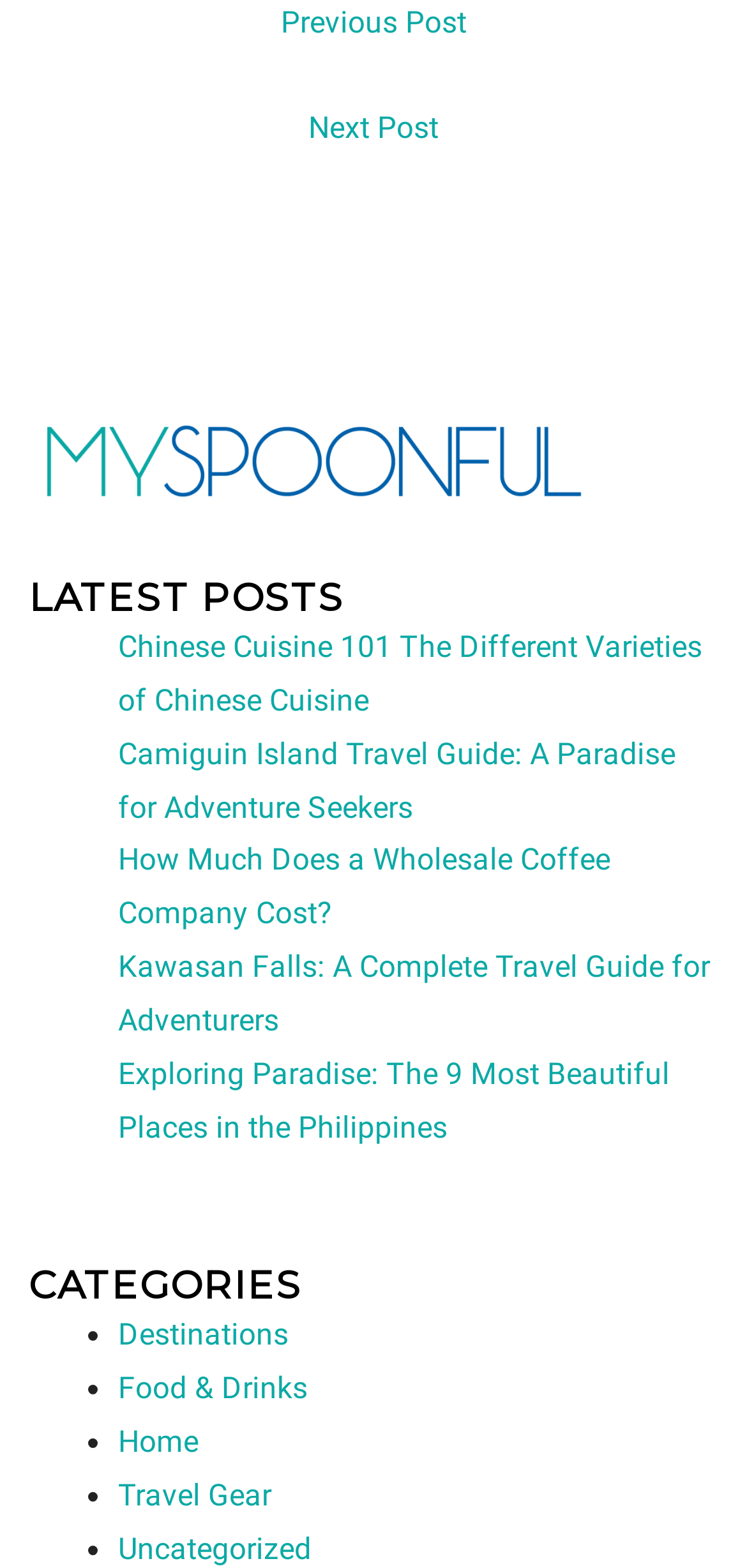Respond with a single word or phrase:
How many categories are listed?

7